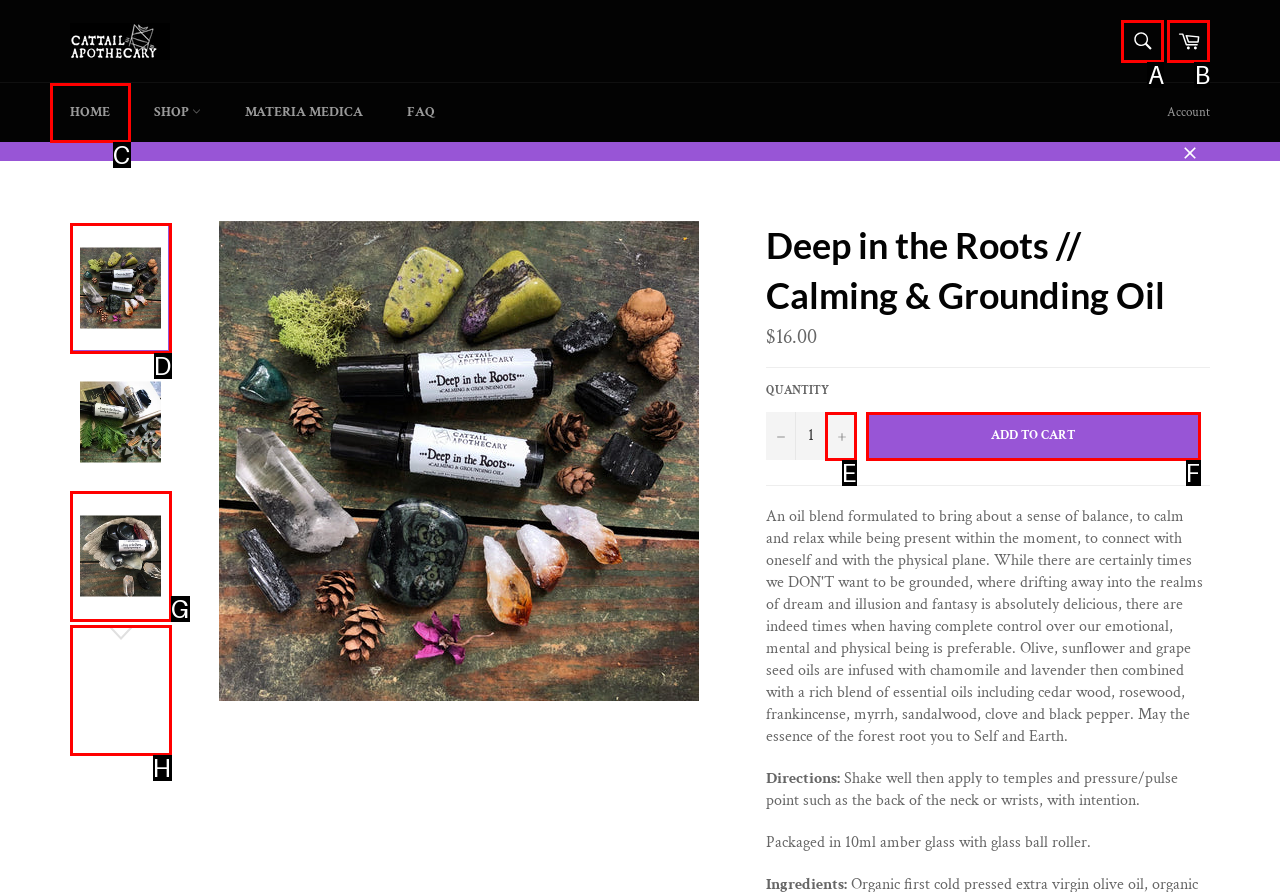Tell me which letter corresponds to the UI element that will allow you to Increase item quantity. Answer with the letter directly.

E